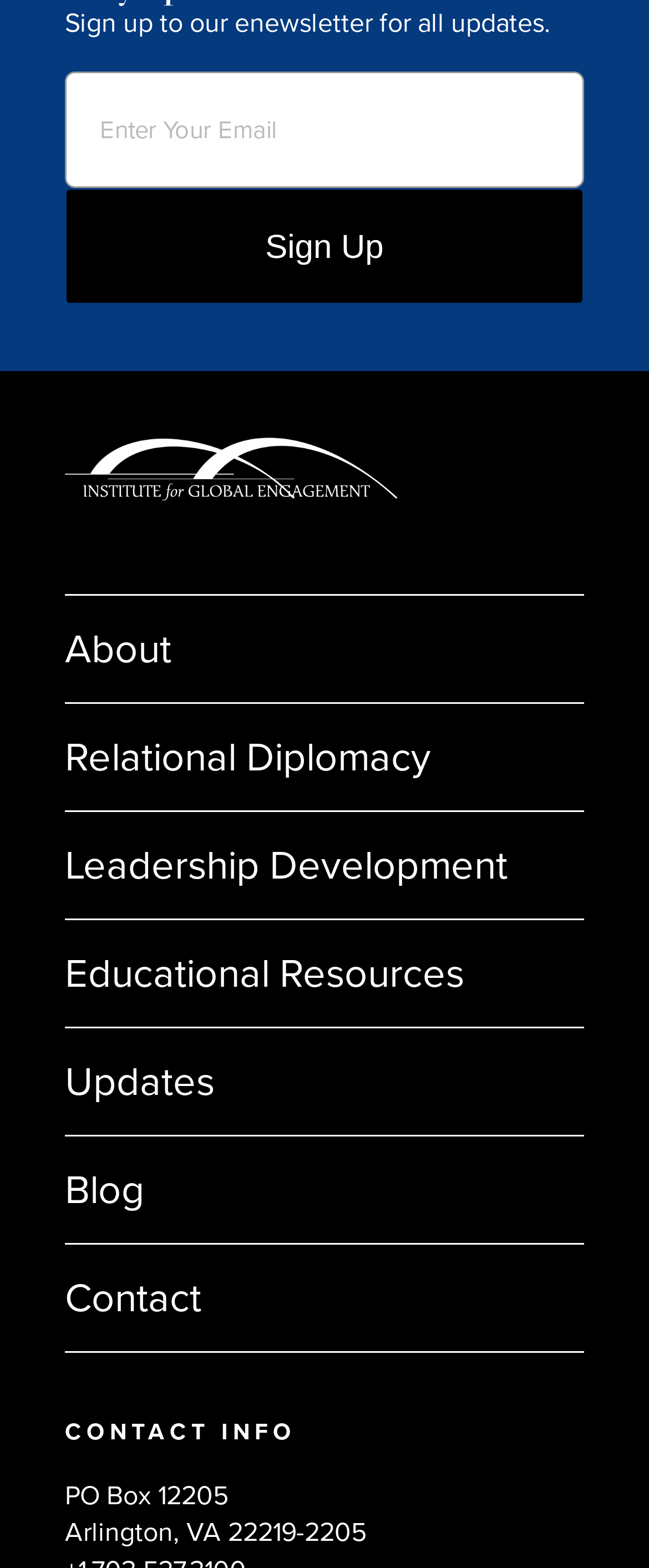Specify the bounding box coordinates of the region I need to click to perform the following instruction: "Enter email address". The coordinates must be four float numbers in the range of 0 to 1, i.e., [left, top, right, bottom].

[0.1, 0.046, 0.9, 0.12]